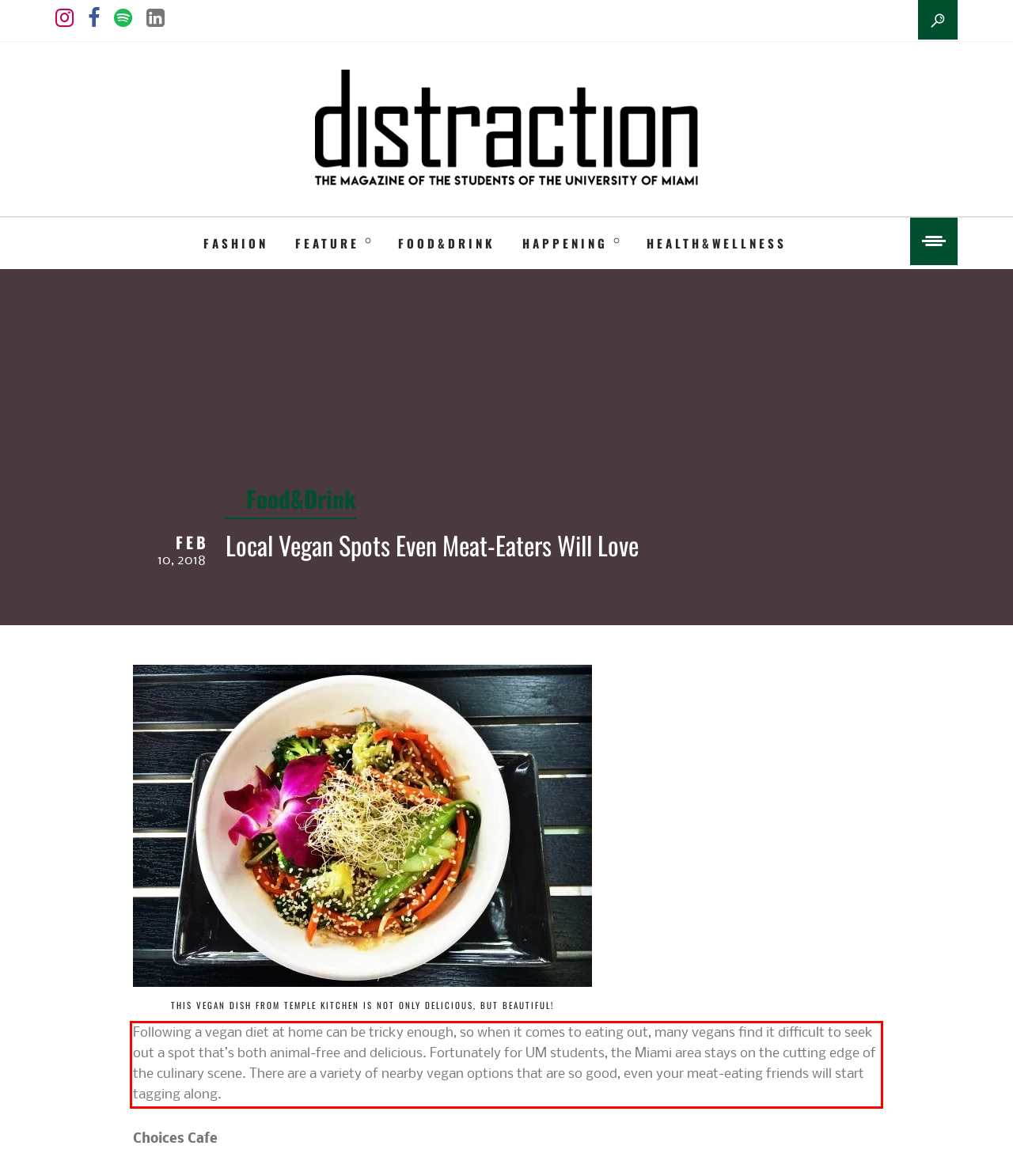You have a screenshot of a webpage with a UI element highlighted by a red bounding box. Use OCR to obtain the text within this highlighted area.

Following a vegan diet at home can be tricky enough, so when it comes to eating out, many vegans find it difficult to seek out a spot that’s both animal-free and delicious. Fortunately for UM students, the Miami area stays on the cutting edge of the culinary scene. There are a variety of nearby vegan options that are so good, even your meat-eating friends will start tagging along.